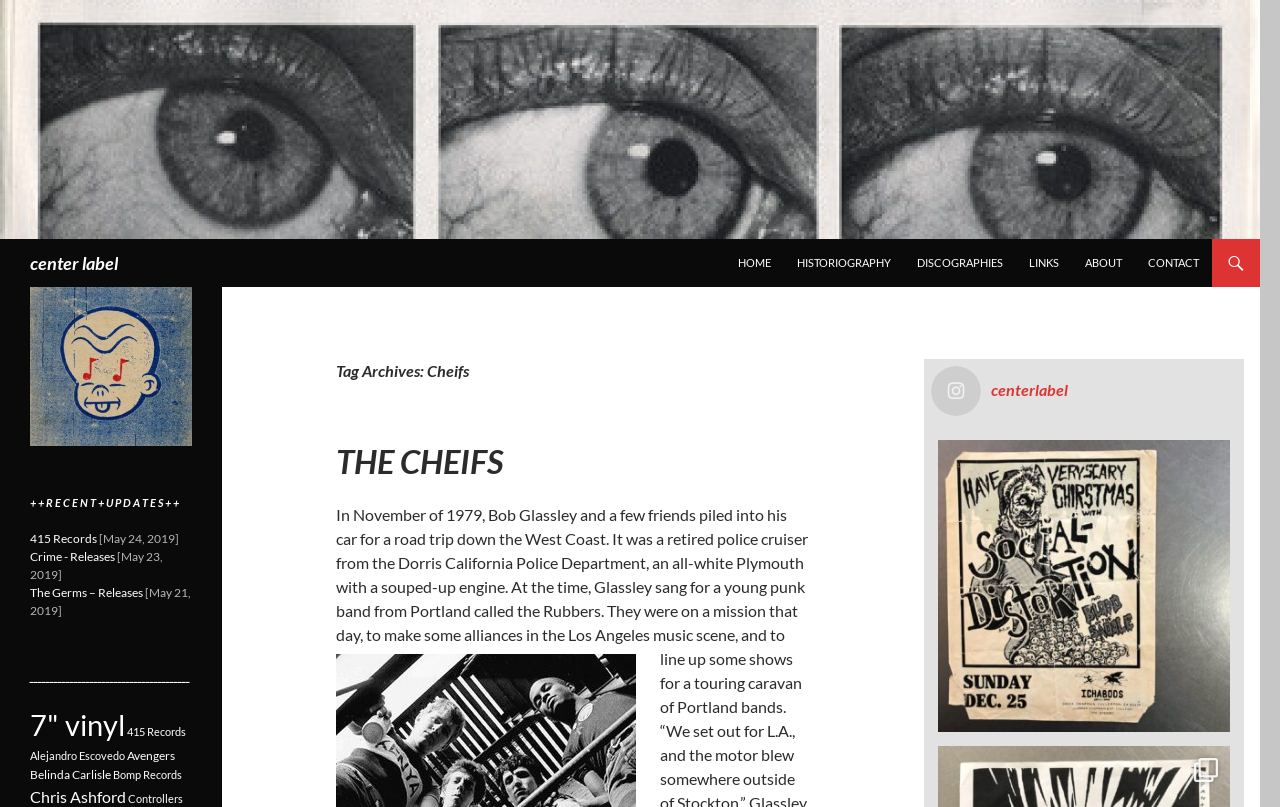Locate the coordinates of the bounding box for the clickable region that fulfills this instruction: "View Instagram post 17884560610936855".

[0.733, 0.545, 0.961, 0.907]